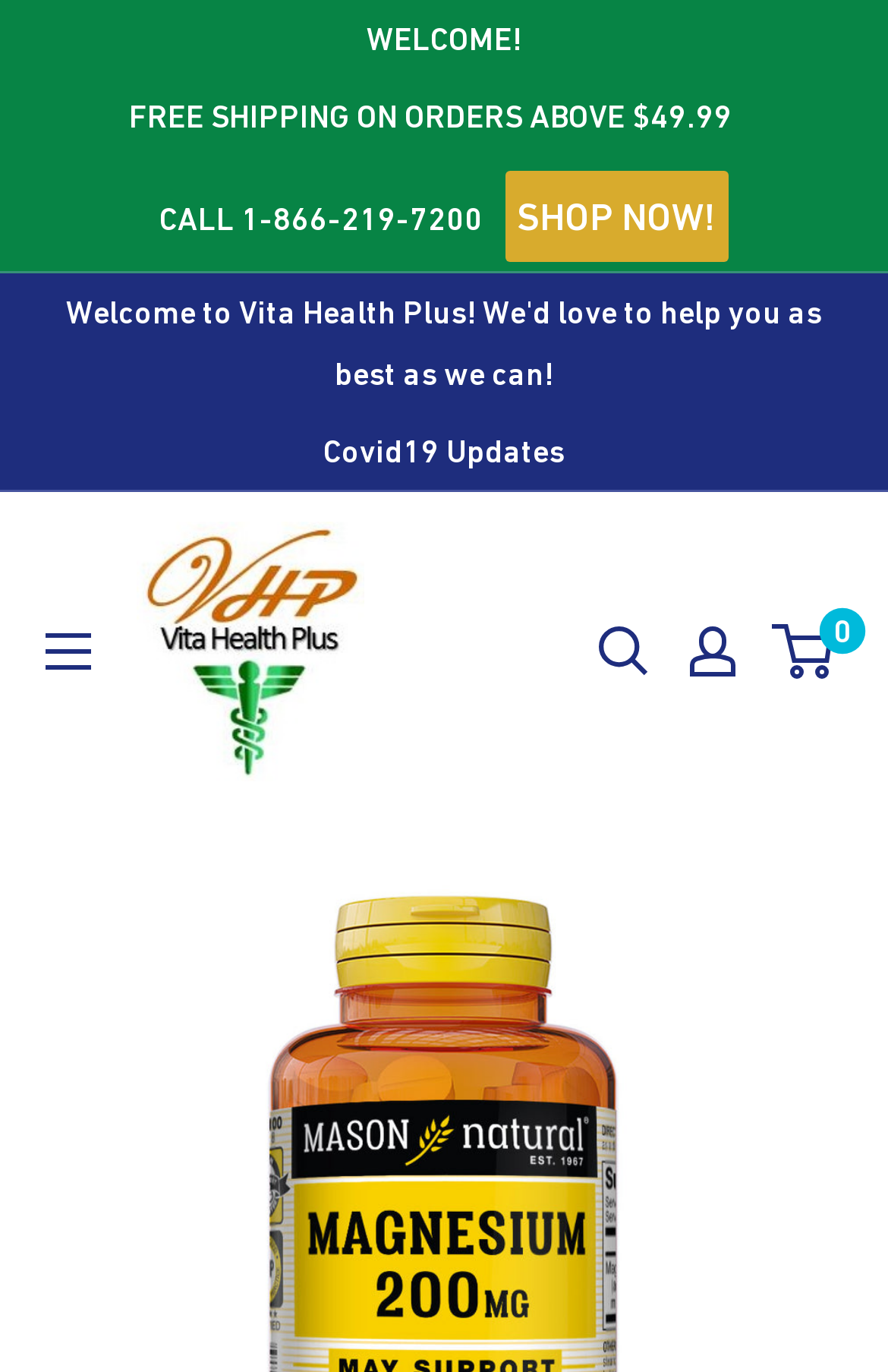Could you find the bounding box coordinates of the clickable area to complete this instruction: "View my account"?

[0.777, 0.456, 0.828, 0.493]